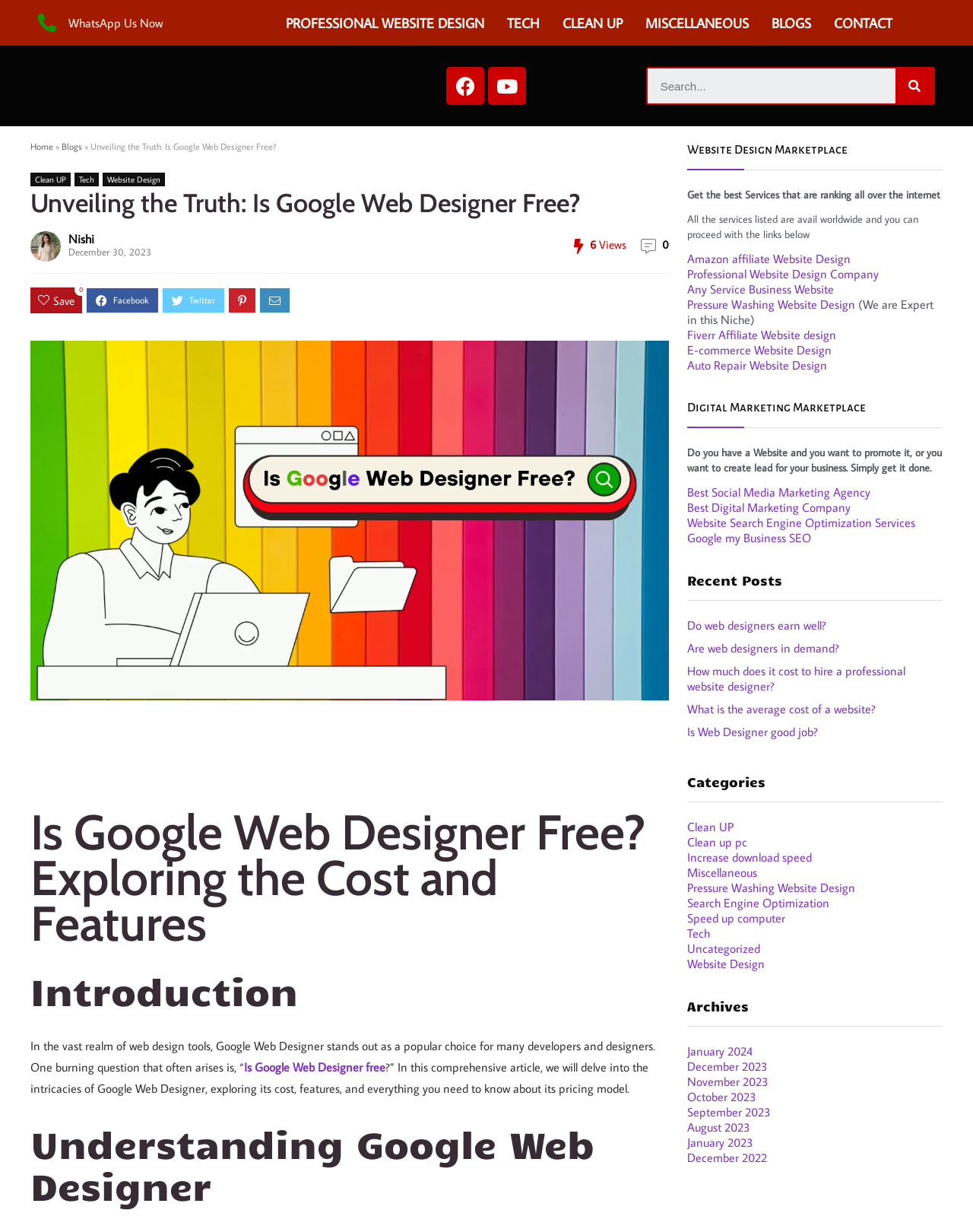Kindly determine the bounding box coordinates of the area that needs to be clicked to fulfill this instruction: "Visit the Facebook page".

[0.459, 0.054, 0.498, 0.085]